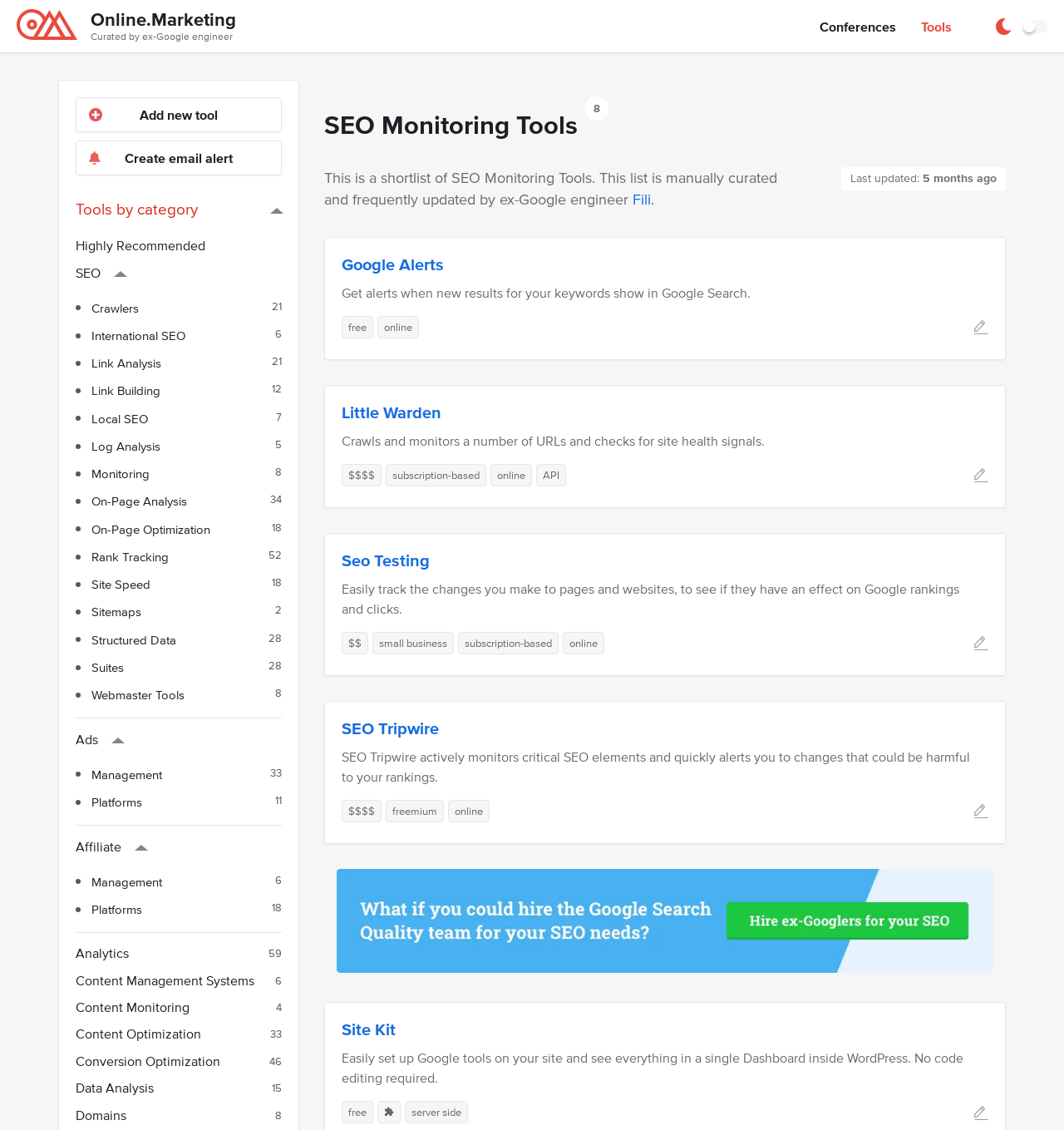What is the purpose of the 'Create email alert' link? Examine the screenshot and reply using just one word or a brief phrase.

To create an email alert